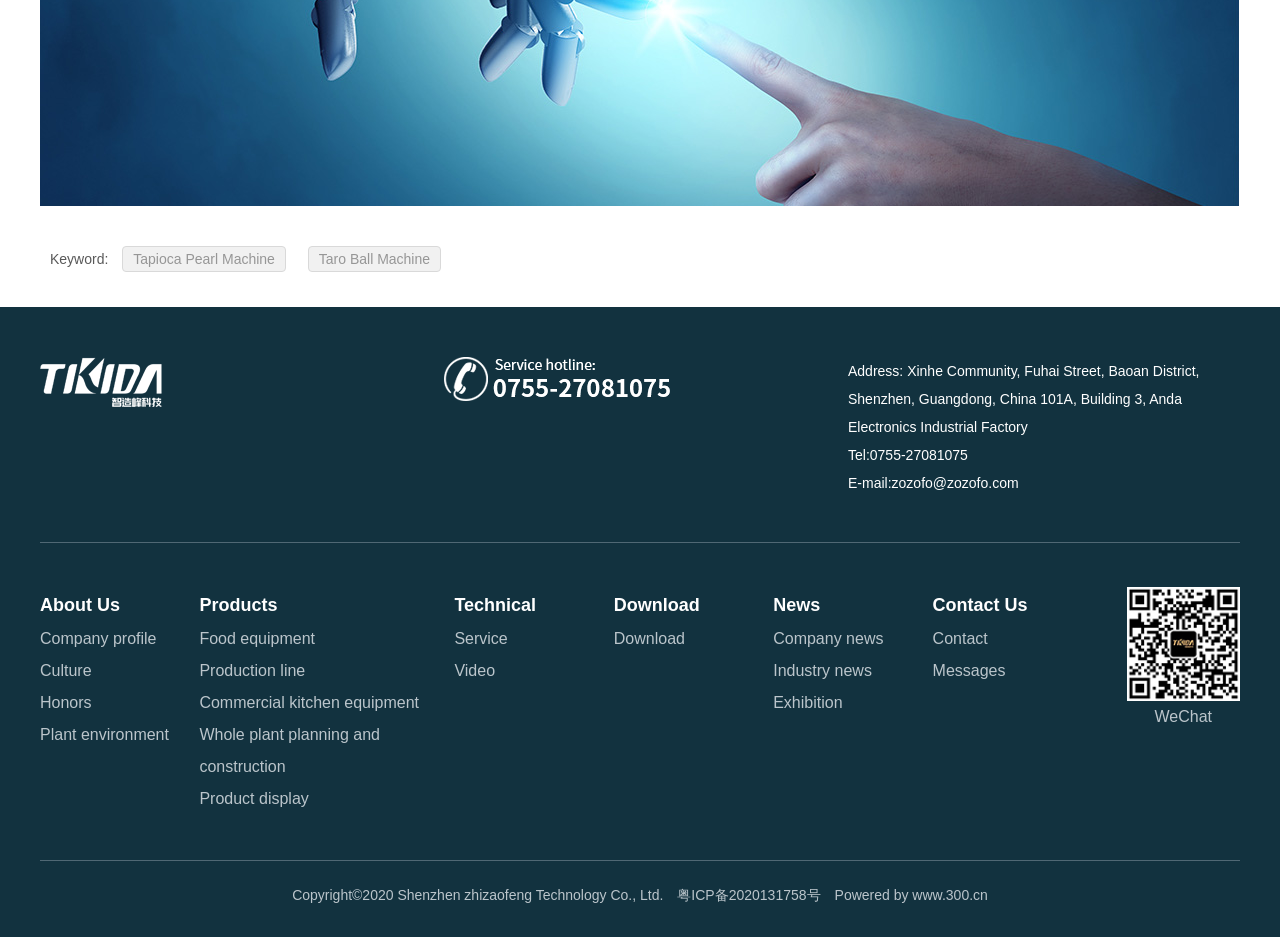Please answer the following question using a single word or phrase: 
What is the category of the product 'Tapioca Pearl Machine'?

Food equipment